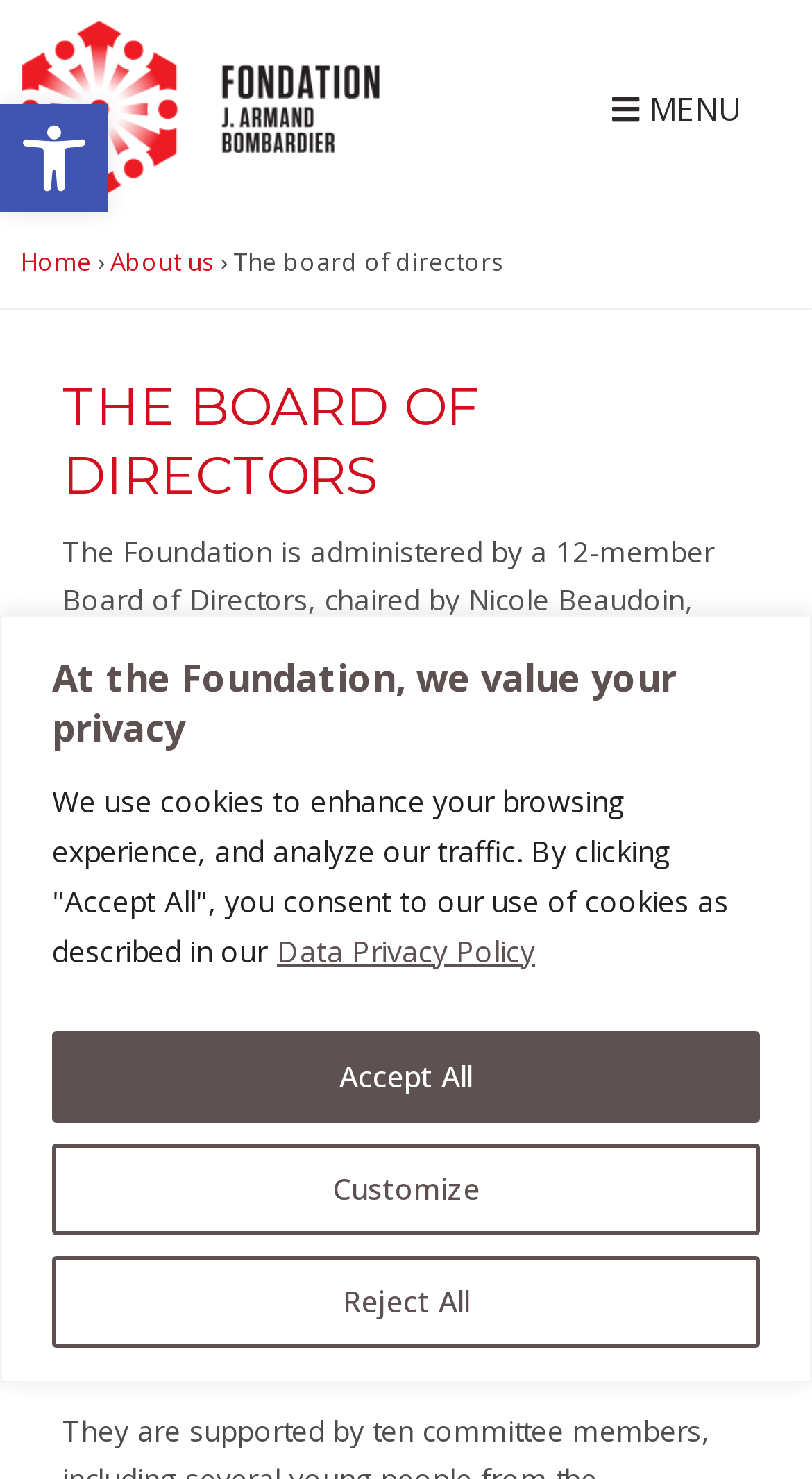Who is the chair of the Board of Directors?
Please ensure your answer is as detailed and informative as possible.

I found this answer by reading the text 'The Foundation is administered by a 12-member Board of Directors, chaired by Nicole Beaudoin...' which is located in the main content area of the webpage.